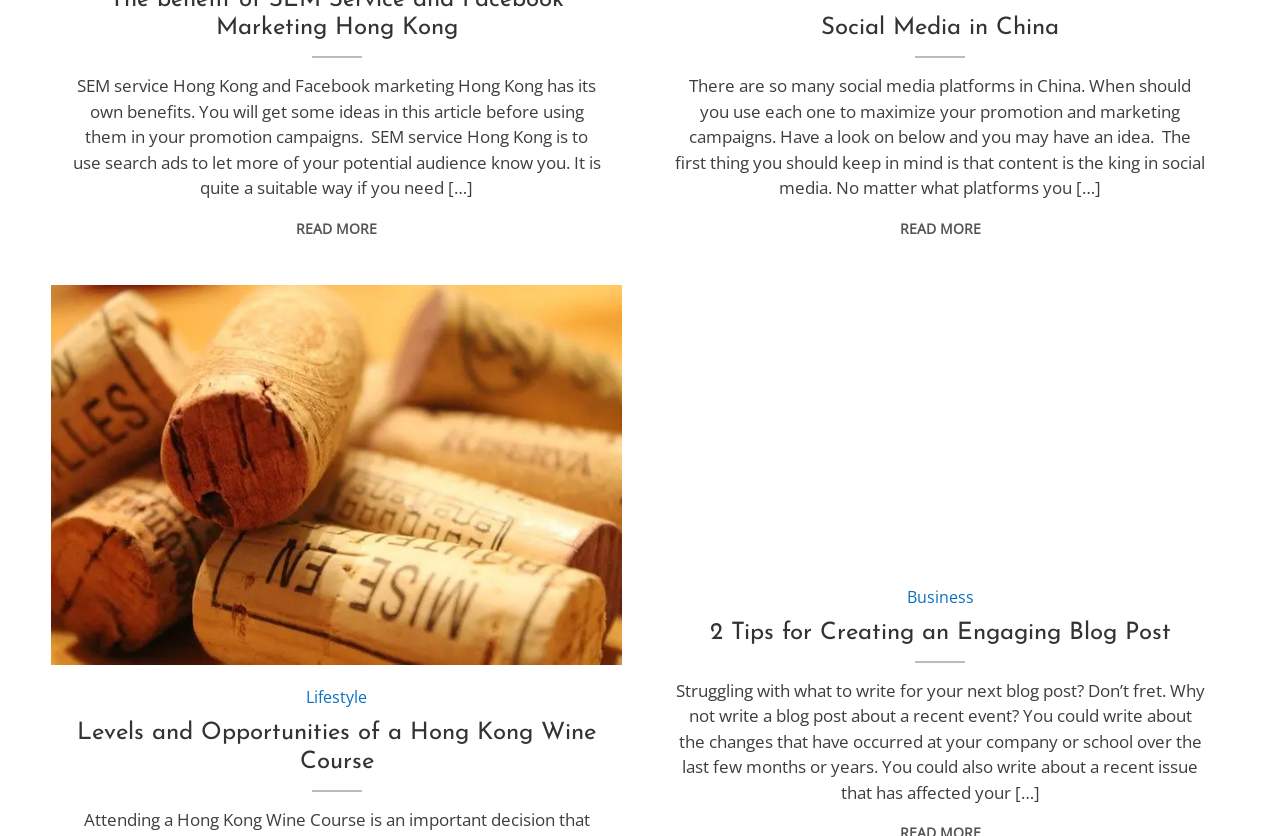Carefully examine the image and provide an in-depth answer to the question: What is the topic of the first article?

The first article on the webpage is about SEM service Hong Kong, which is a way to use search ads to let more of the potential audience know about a business. This is inferred from the static text element with ID 250, which provides a brief introduction to SEM service Hong Kong.